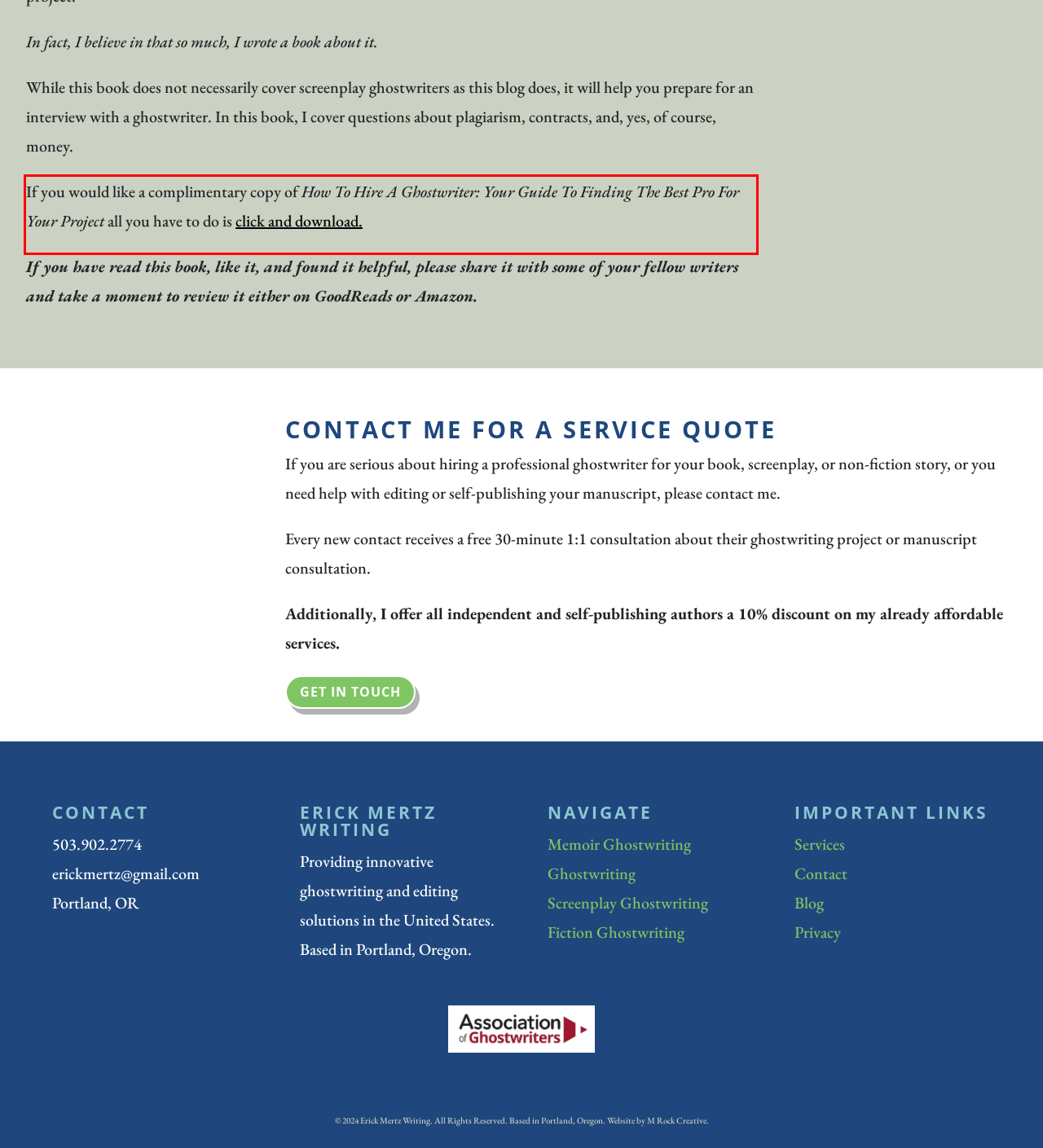By examining the provided screenshot of a webpage, recognize the text within the red bounding box and generate its text content.

If you would like a complimentary copy of How To Hire A Ghostwriter: Your Guide To Finding The Best Pro For Your Project all you have to do is click and download.